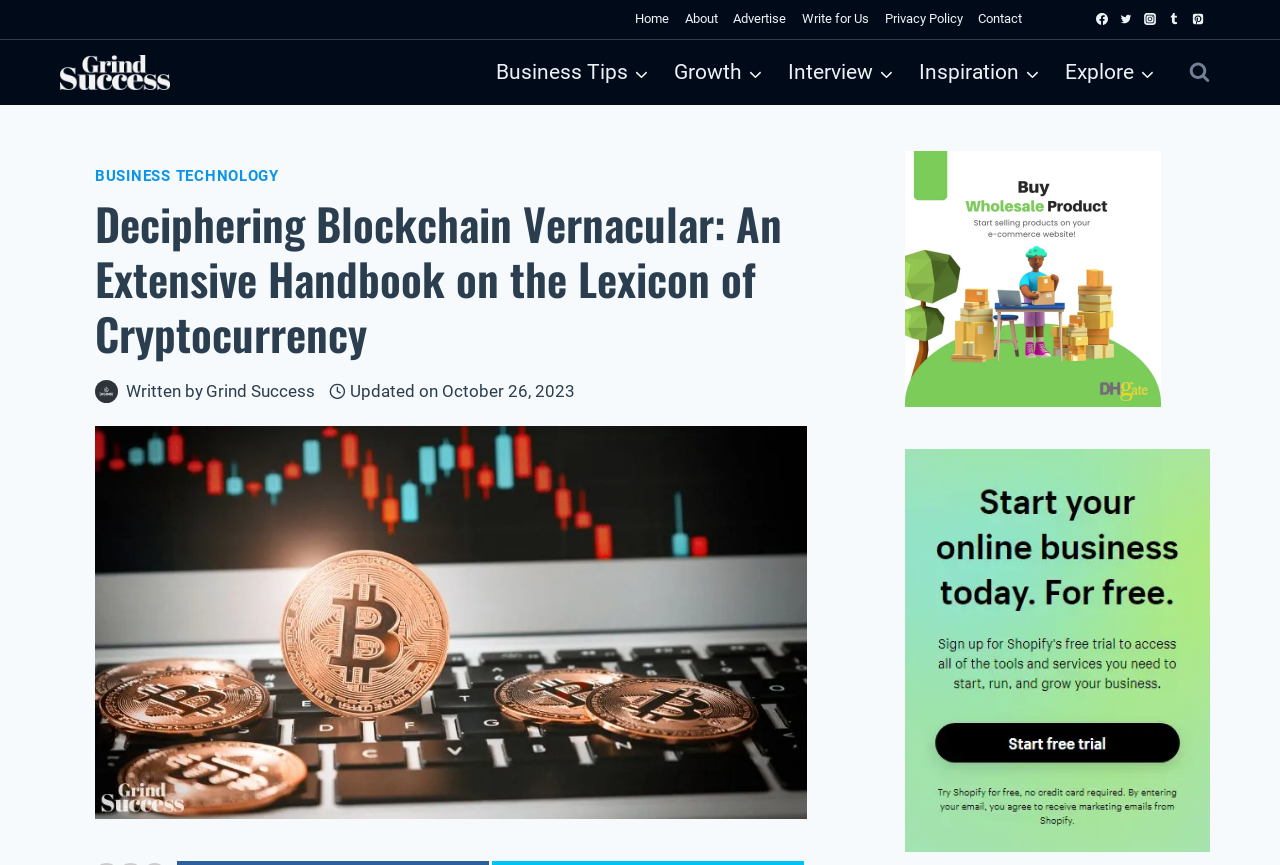Determine the bounding box coordinates of the clickable region to execute the instruction: "Read the article about Deciphering Blockchain Vernacular". The coordinates should be four float numbers between 0 and 1, denoted as [left, top, right, bottom].

[0.074, 0.226, 0.63, 0.417]